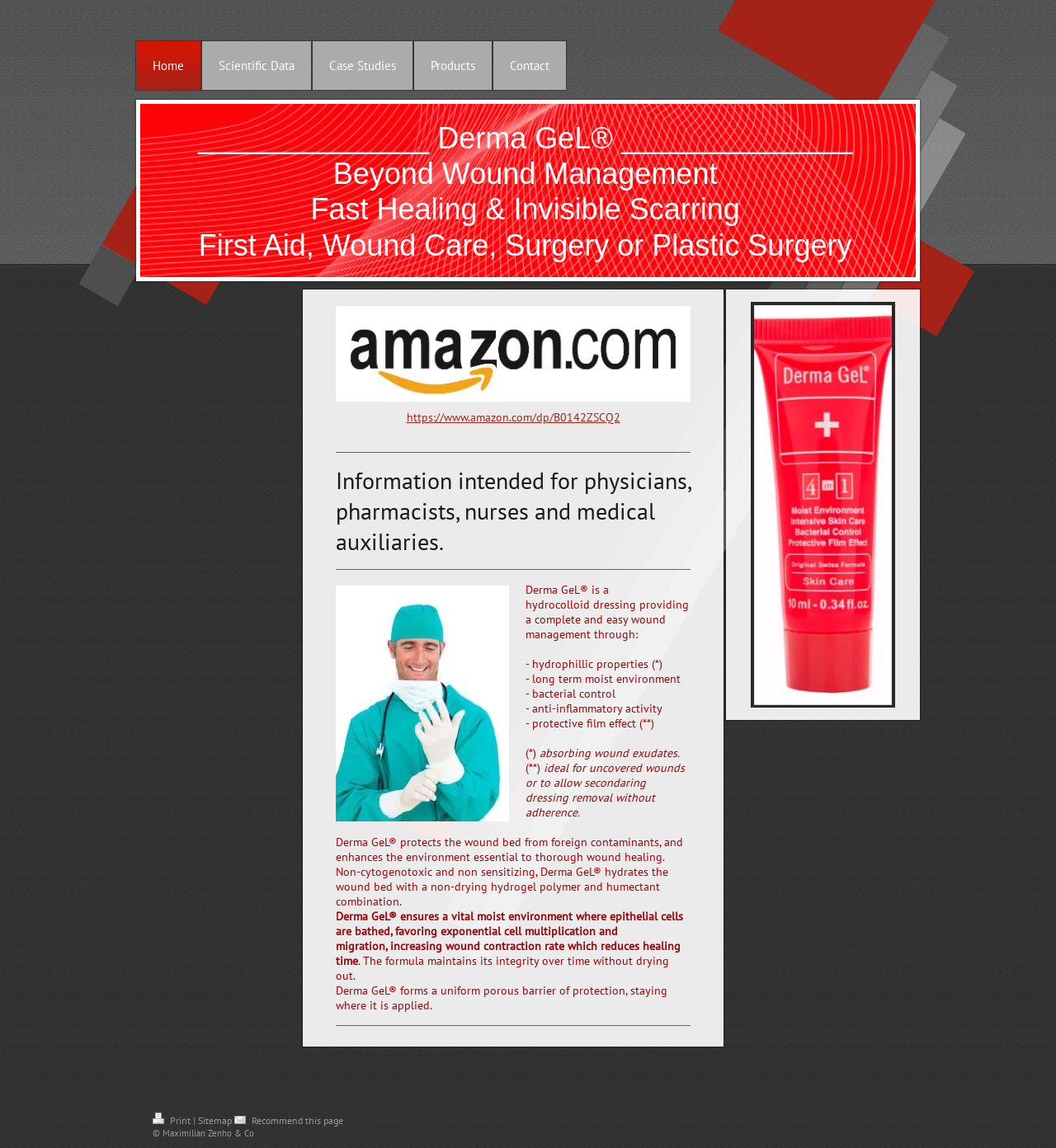What is Derma GeL?
Please respond to the question with a detailed and informative answer.

Based on the webpage content, Derma GeL is a hydrocolloid dressing that provides a complete and easy wound management through its hydrophillic properties, long term moist environment, bacterial control, anti-inflammatory activity, and protective film effect.